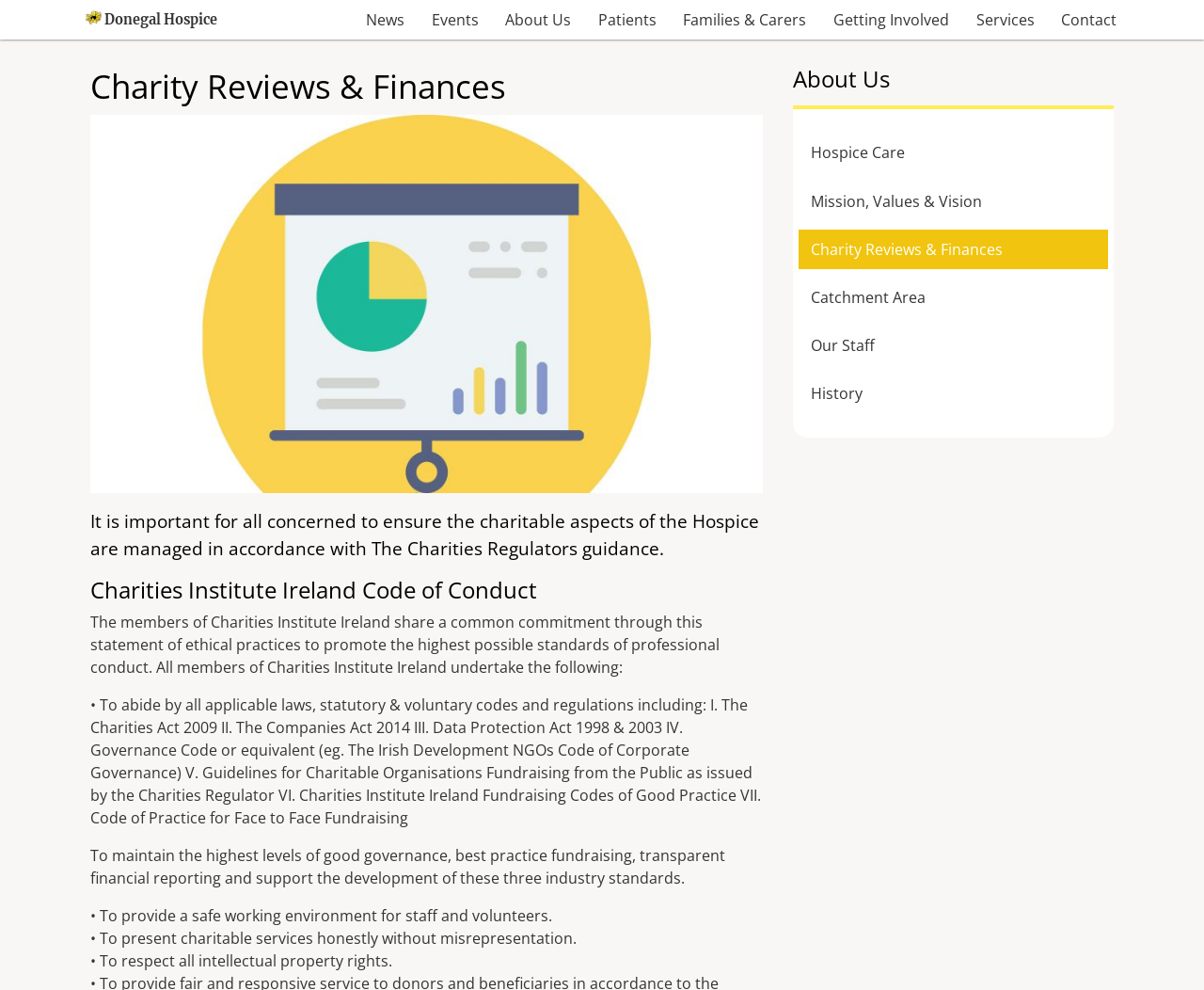Using the element description: "Families & Carers", determine the bounding box coordinates for the specified UI element. The coordinates should be four float numbers between 0 and 1, [left, top, right, bottom].

[0.558, 0.0, 0.68, 0.04]